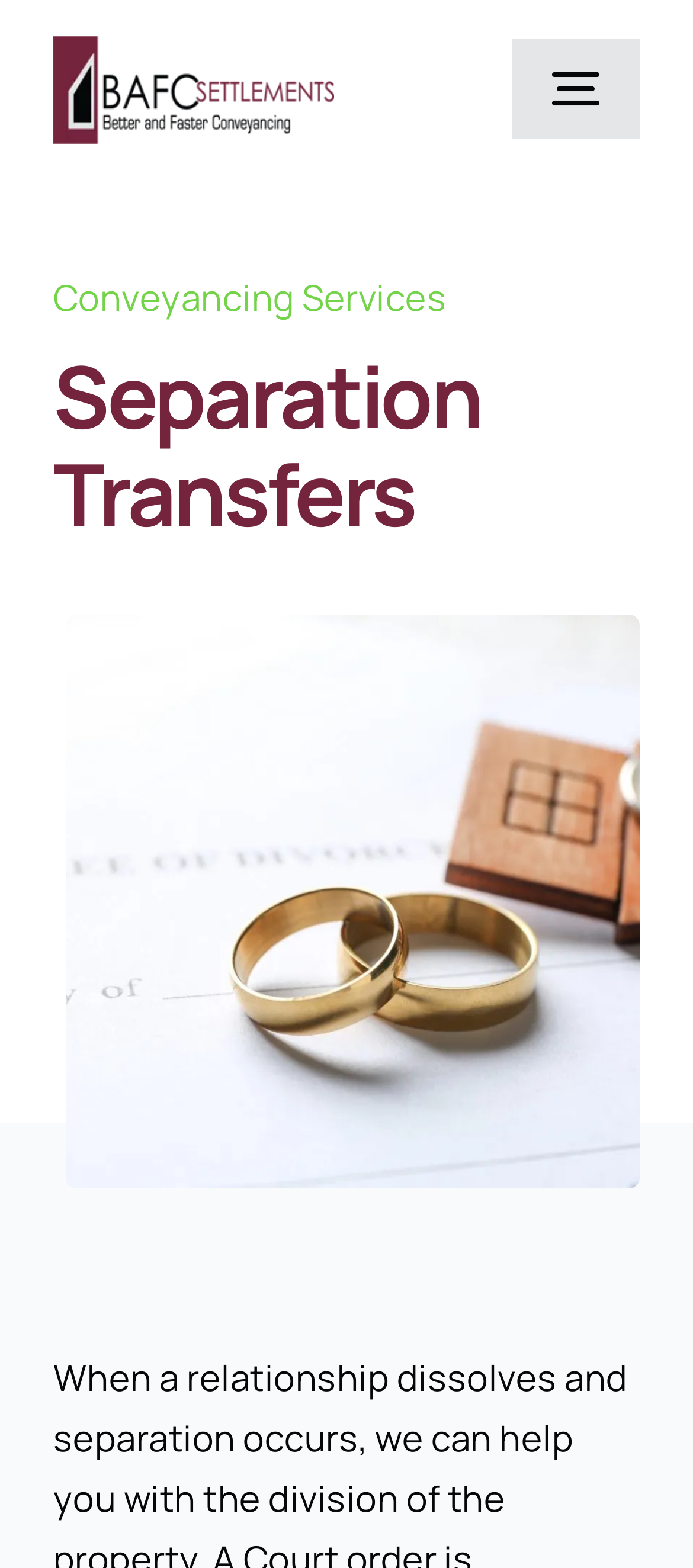What is the main topic of the webpage?
From the screenshot, provide a brief answer in one word or phrase.

Separation Transfers